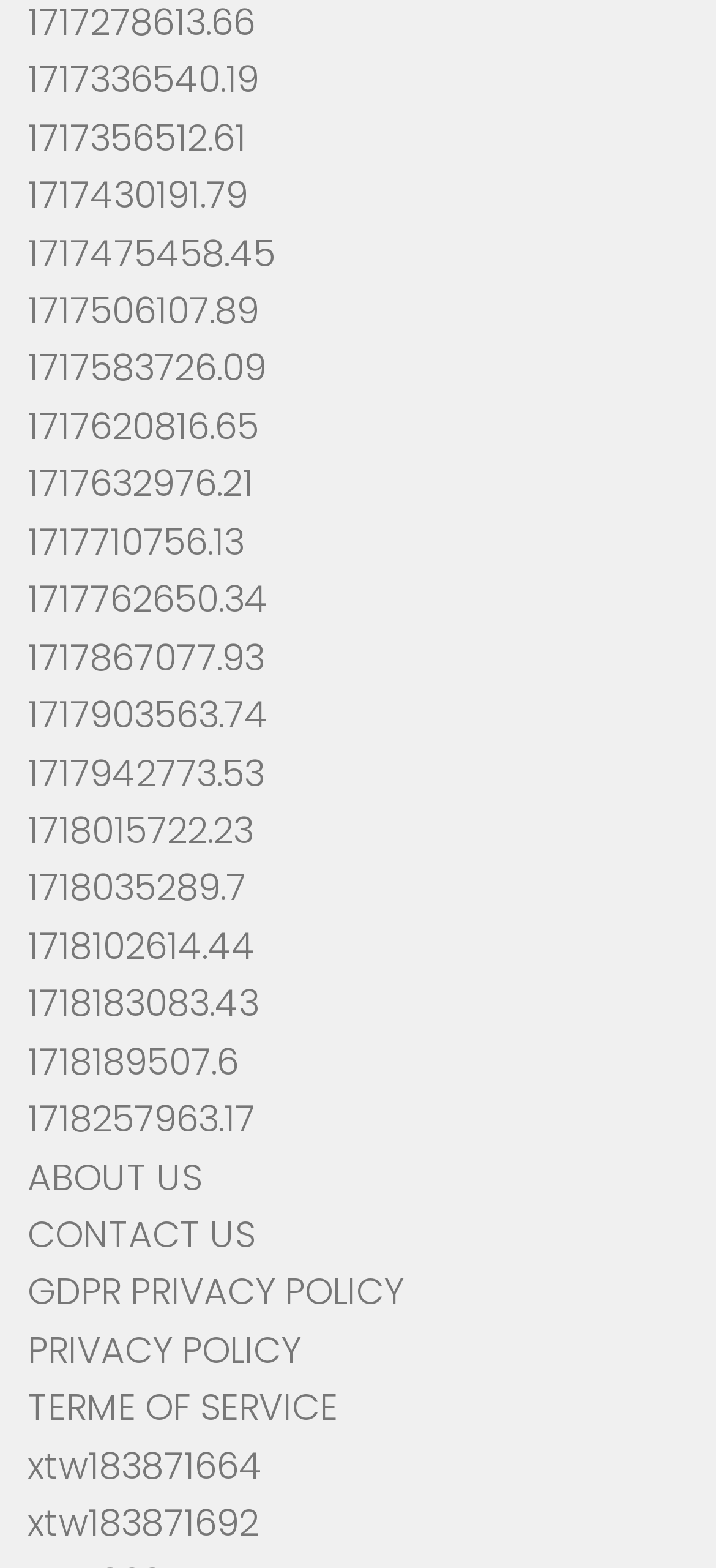Respond to the question below with a single word or phrase:
What is the link that contains the text 'ABOUT US'?

ABOUT US